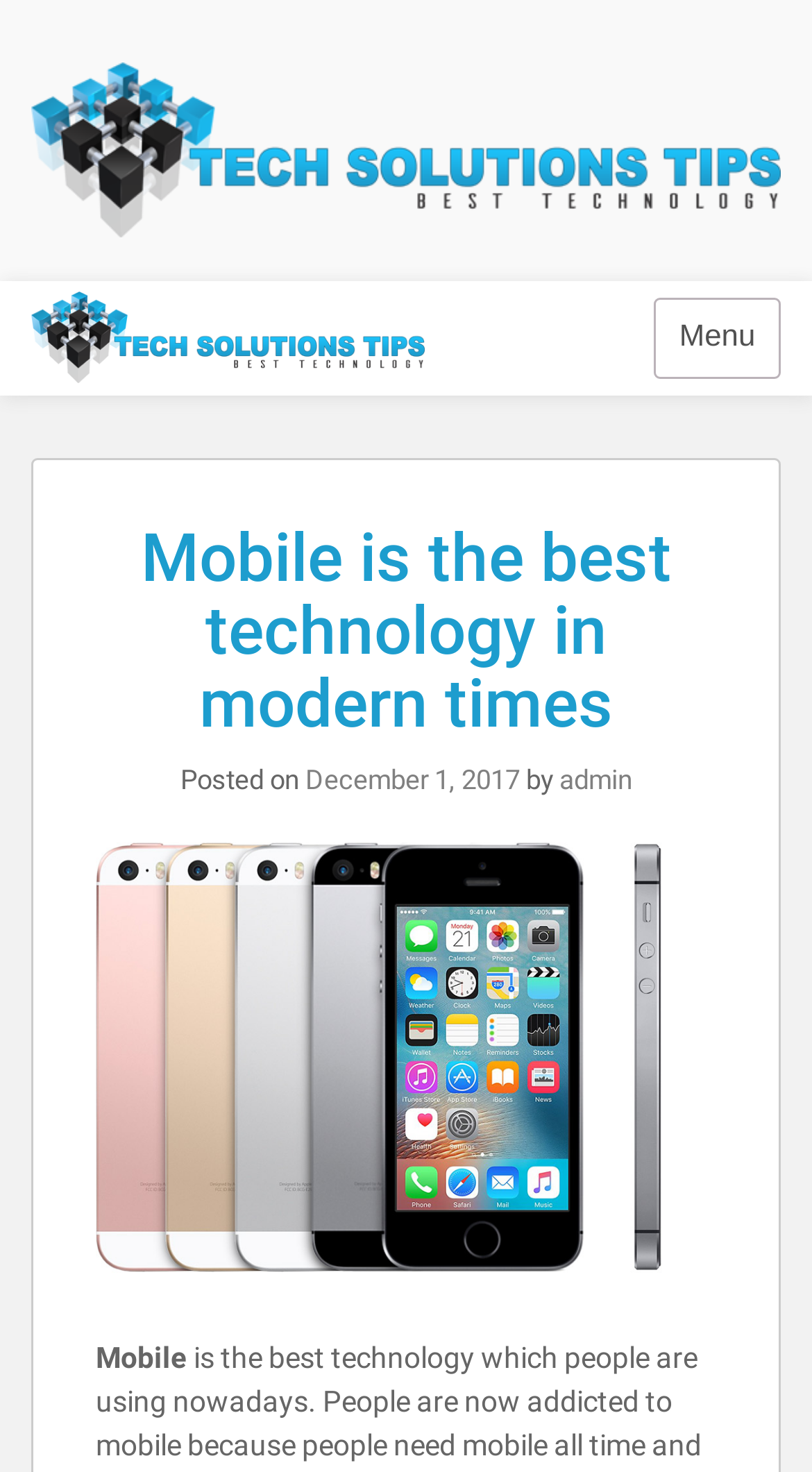Using the information in the image, could you please answer the following question in detail:
How many images are related to technology?

I counted the number of images related to technology by looking at the image elements with the OCR text 'Technology', and found two instances.